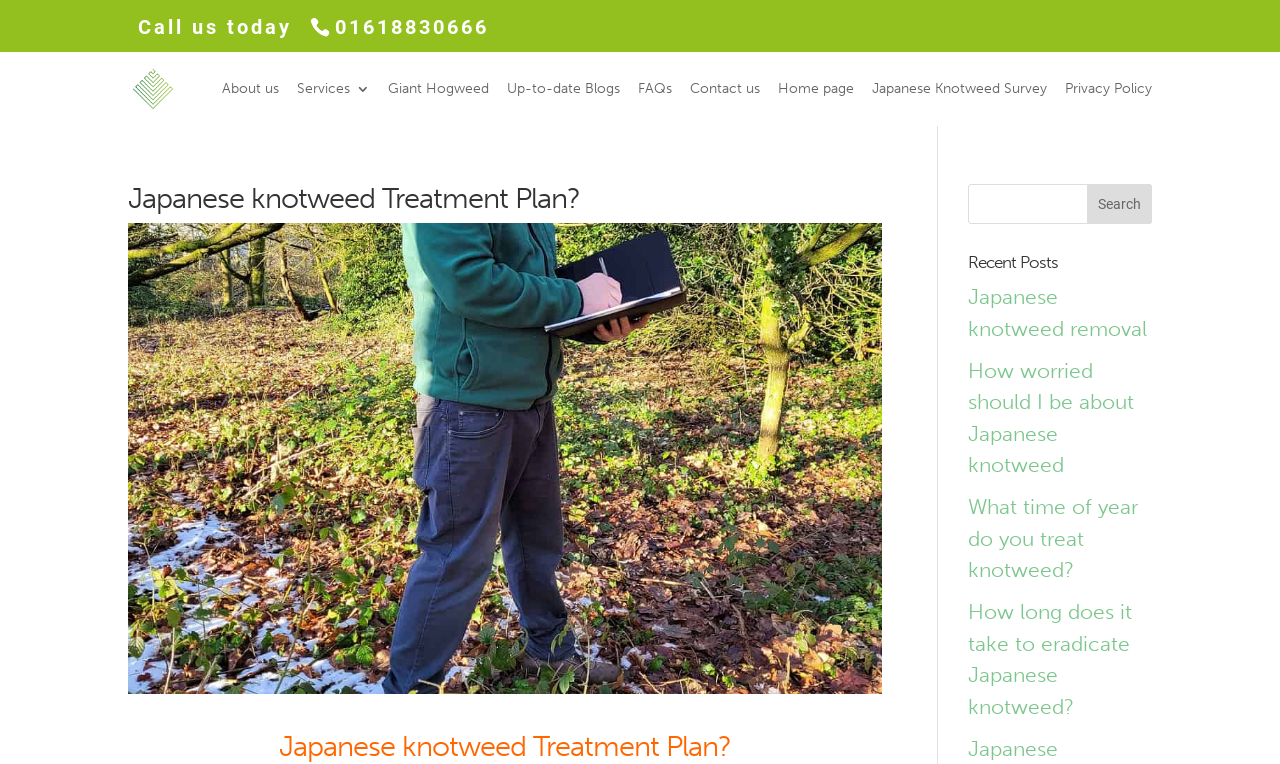Mark the bounding box of the element that matches the following description: "title="@bsolute Solutions™"".

None